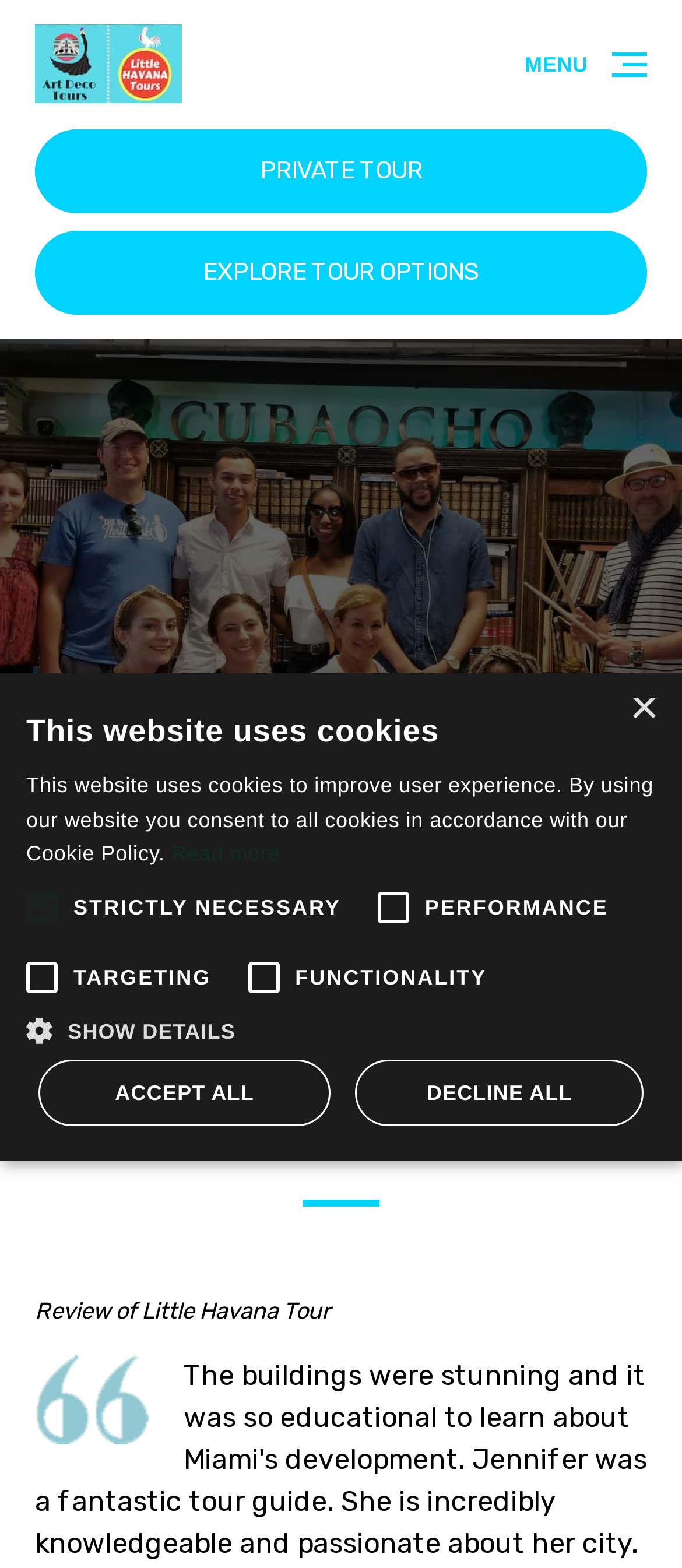Find the bounding box coordinates of the element to click in order to complete the given instruction: "View Recent Posts."

None